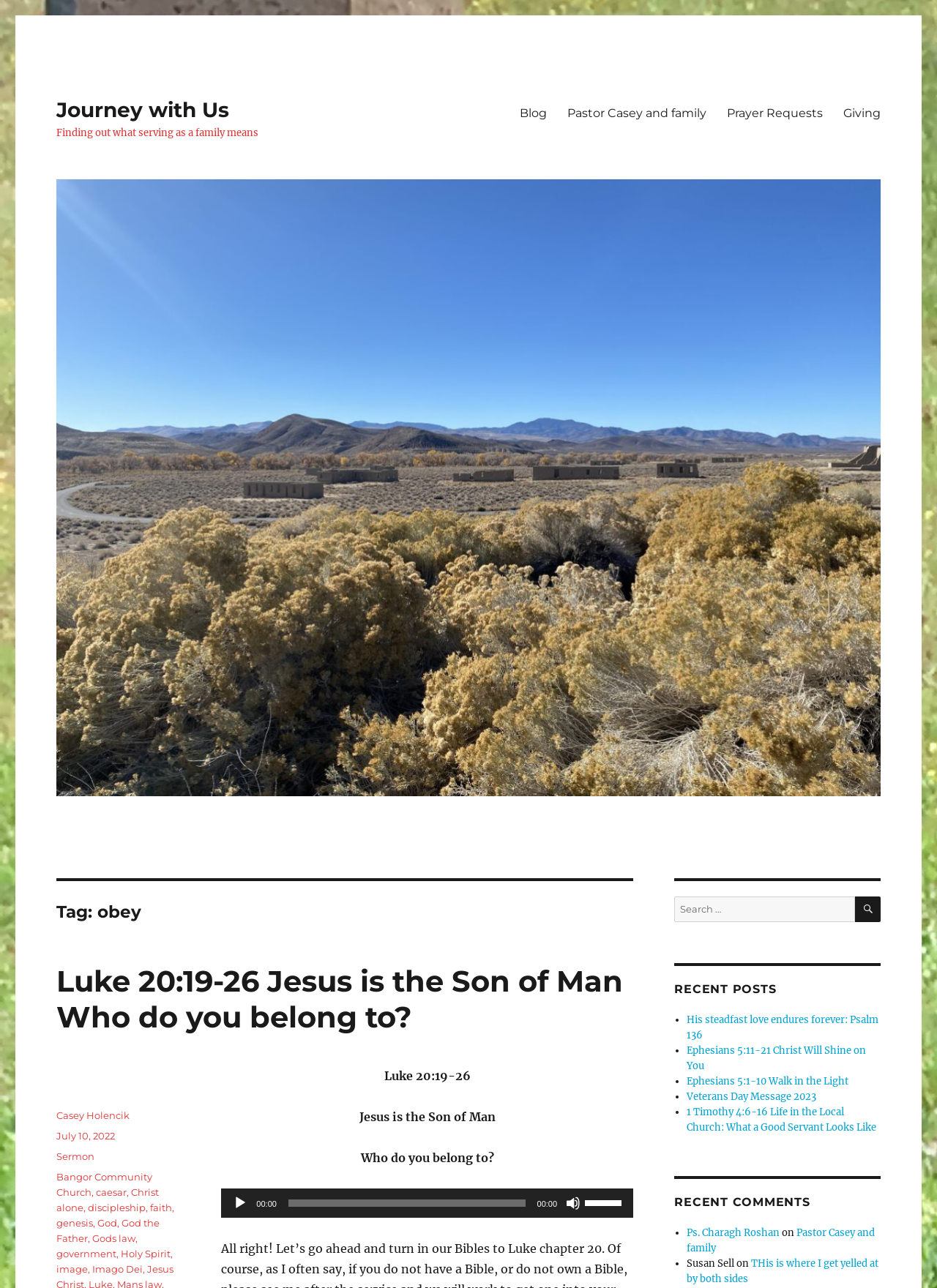Locate the bounding box coordinates of the clickable area needed to fulfill the instruction: "Listen to the audio".

[0.236, 0.923, 0.676, 0.946]